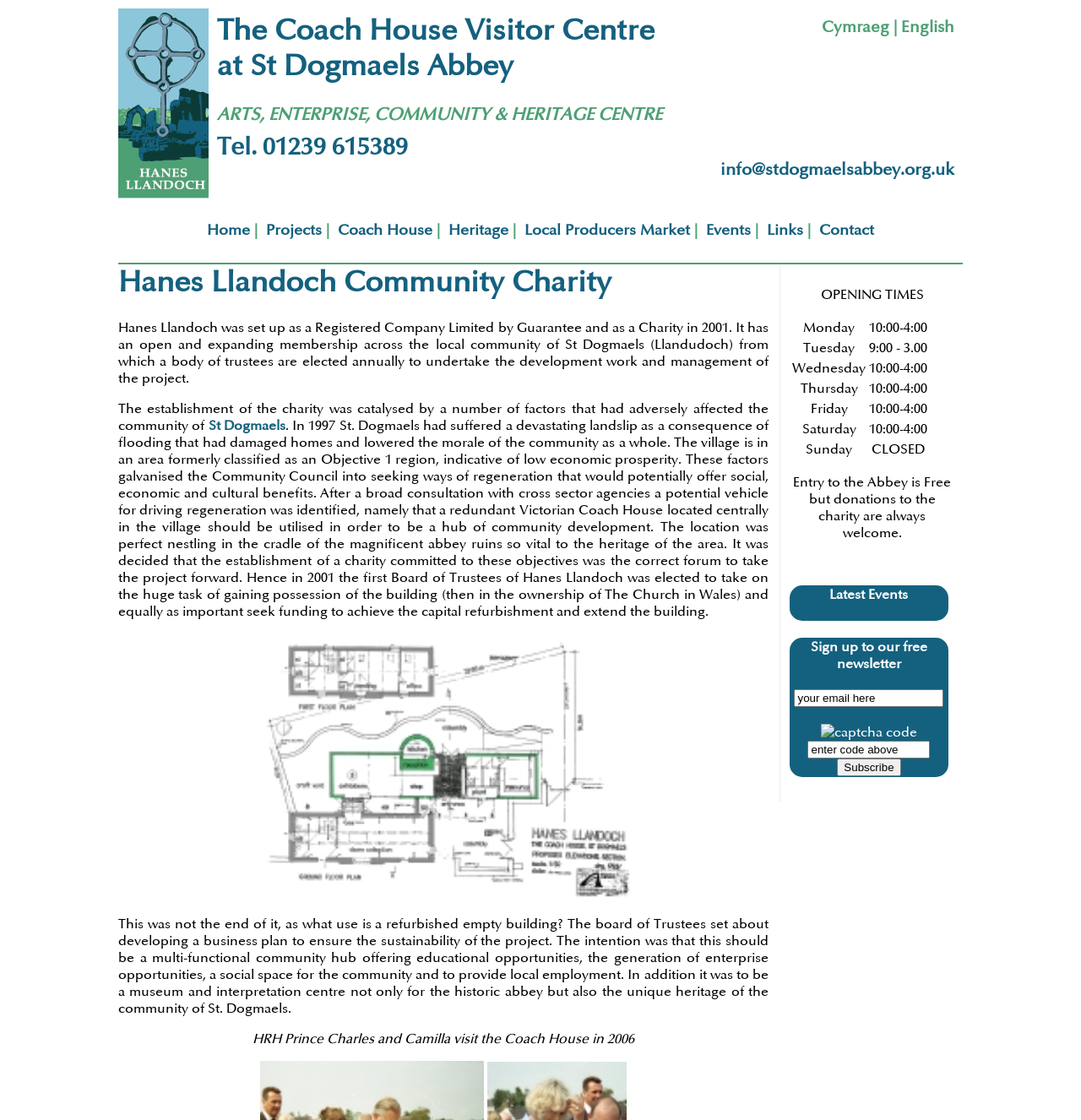Pinpoint the bounding box coordinates of the element you need to click to execute the following instruction: "Switch to Welsh language". The bounding box should be represented by four float numbers between 0 and 1, in the format [left, top, right, bottom].

[0.76, 0.015, 0.823, 0.033]